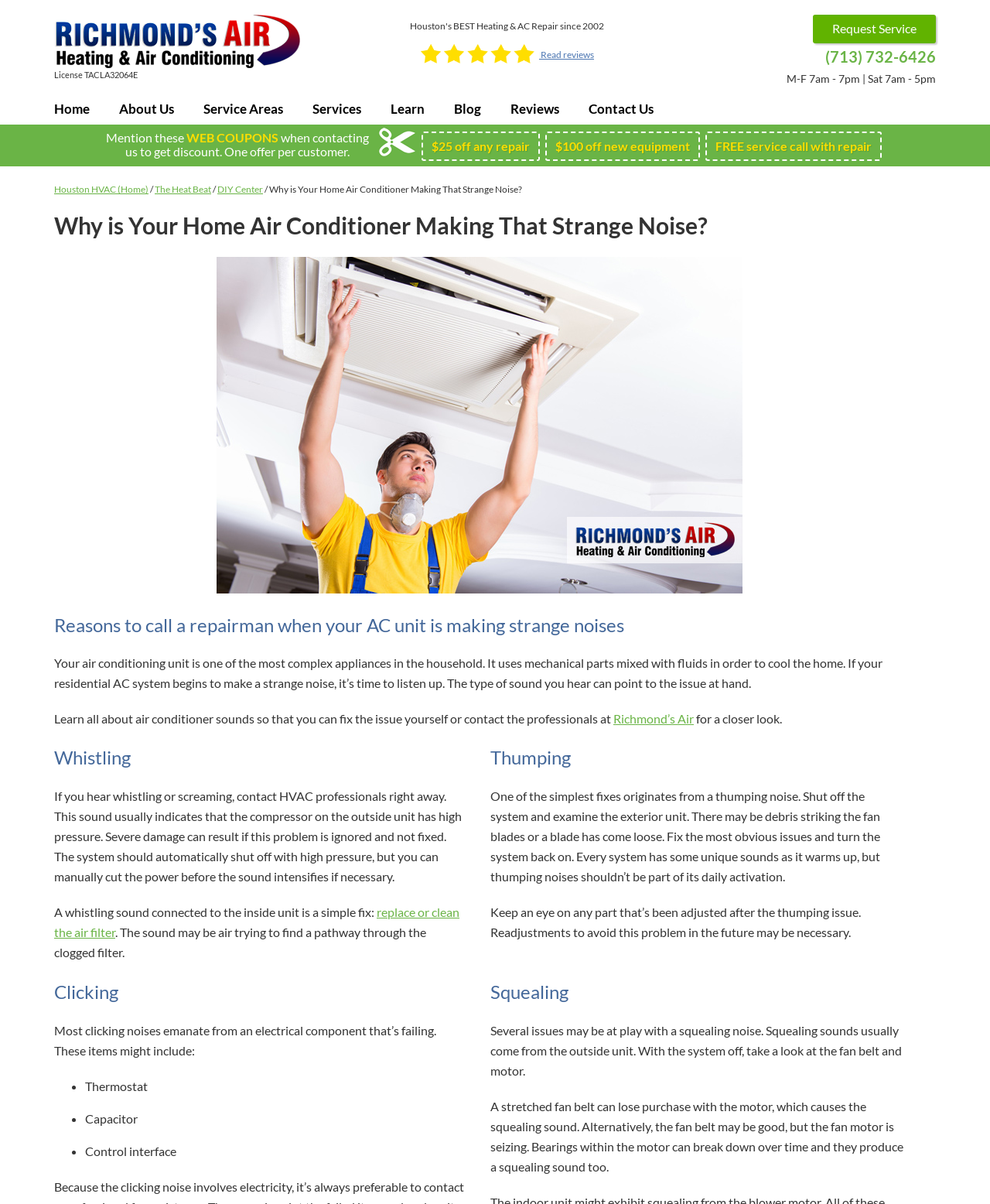Analyze the image and deliver a detailed answer to the question: What is the company name mentioned on the webpage?

The company name is mentioned in the text 'Learn all about air conditioner sounds so that you can fix the issue yourself or contact the professionals at Richmond’s Air for a closer look.'